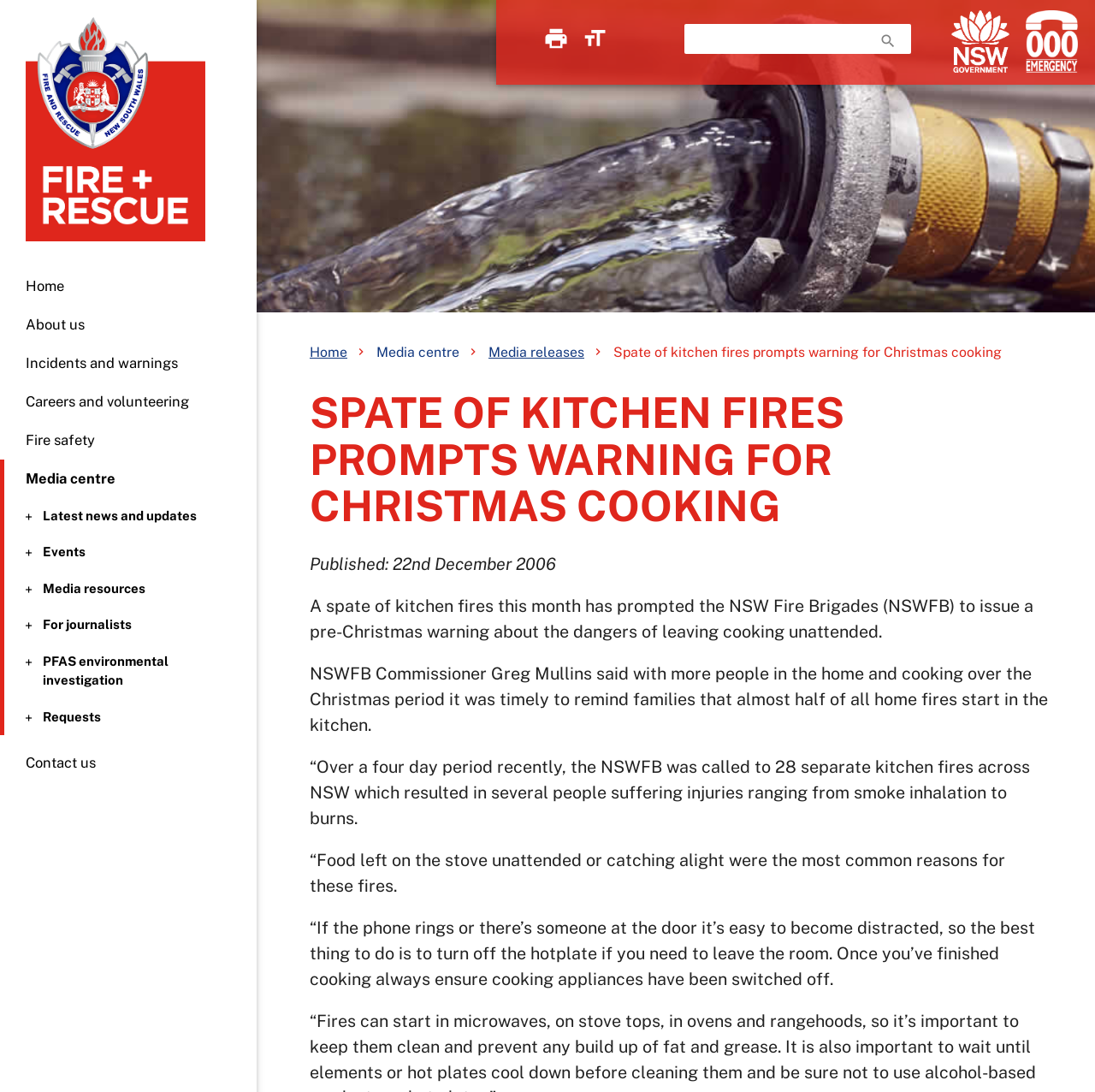Please find the bounding box coordinates of the element that you should click to achieve the following instruction: "Search our website". The coordinates should be presented as four float numbers between 0 and 1: [left, top, right, bottom].

[0.625, 0.022, 0.832, 0.049]